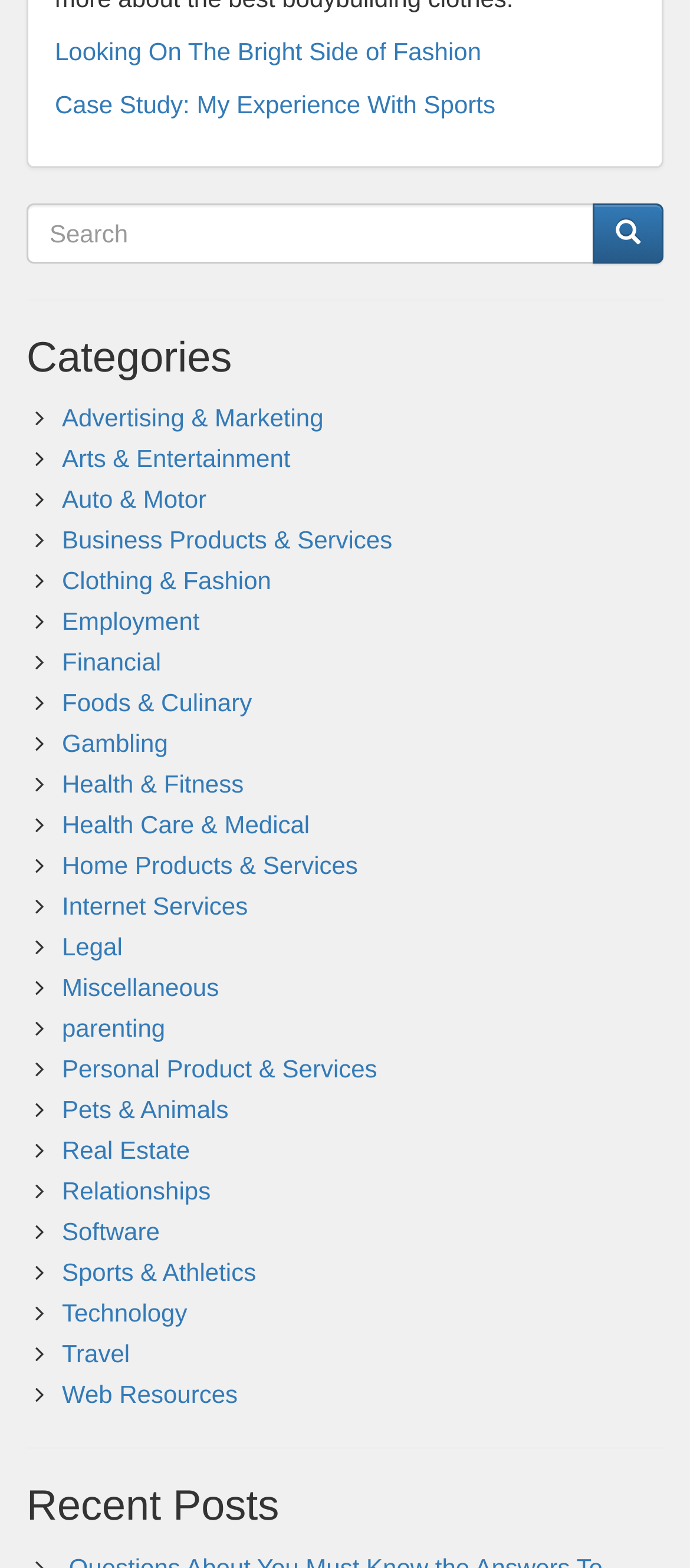Please locate the bounding box coordinates of the region I need to click to follow this instruction: "Search for something".

[0.038, 0.13, 0.862, 0.168]